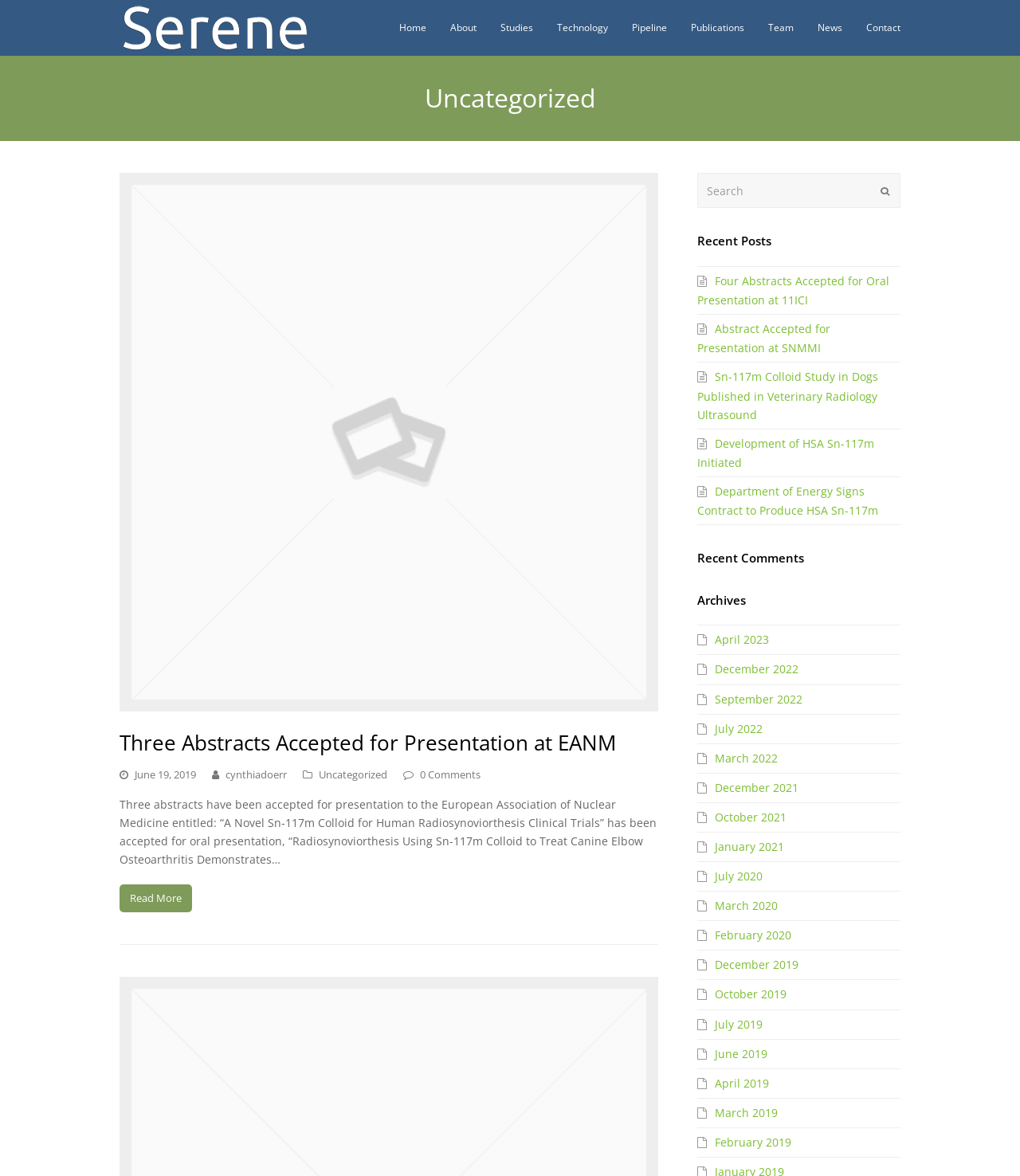Offer a detailed account of what is visible on the webpage.

The webpage is divided into several sections. At the top, there is a logo and a navigation menu with links to different pages, including "Home", "About", "Studies", "Technology", "Pipeline", "Publications", "Team", "News", and "Contact". 

Below the navigation menu, there is a header section with a title "Uncategorized" and a subheading "Three Abstracts Accepted for Presentation at EANM". 

The main content area is divided into two columns. The left column contains a list of news articles, each with a title, a brief summary, and a "Read More" link. The first article is about three abstracts being accepted for presentation at the European Association of Nuclear Medicine. The article is accompanied by an image. 

The right column contains a search box, a "Recent Posts" section with links to several news articles, a "Recent Comments" section, and an "Archives" section with links to different months and years. 

At the bottom of the page, there is a footer section with a copyright notice and possibly other information, although it is not explicitly mentioned in the accessibility tree.